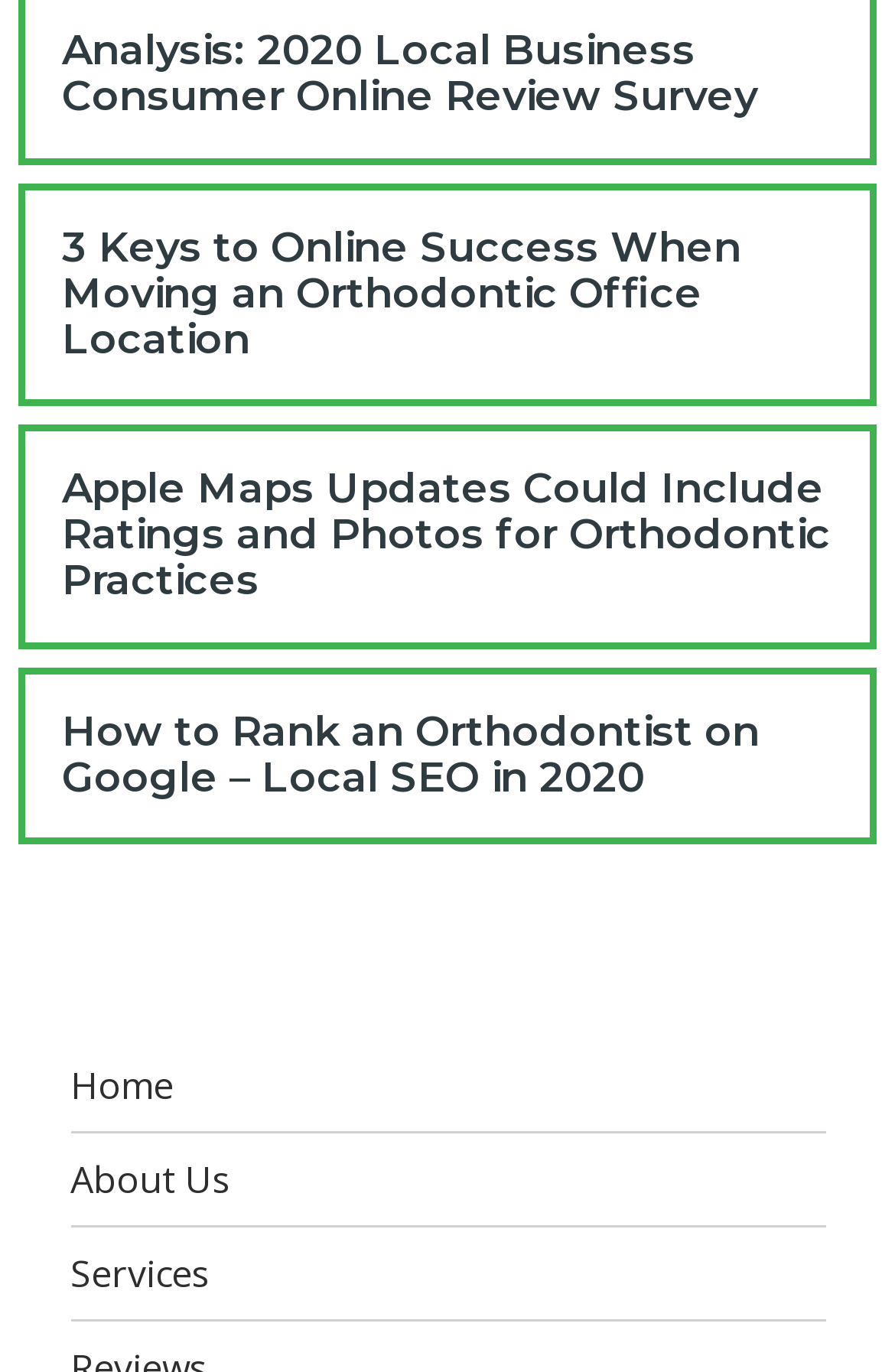Determine the bounding box coordinates of the UI element described by: "About Us".

[0.078, 0.842, 0.258, 0.878]